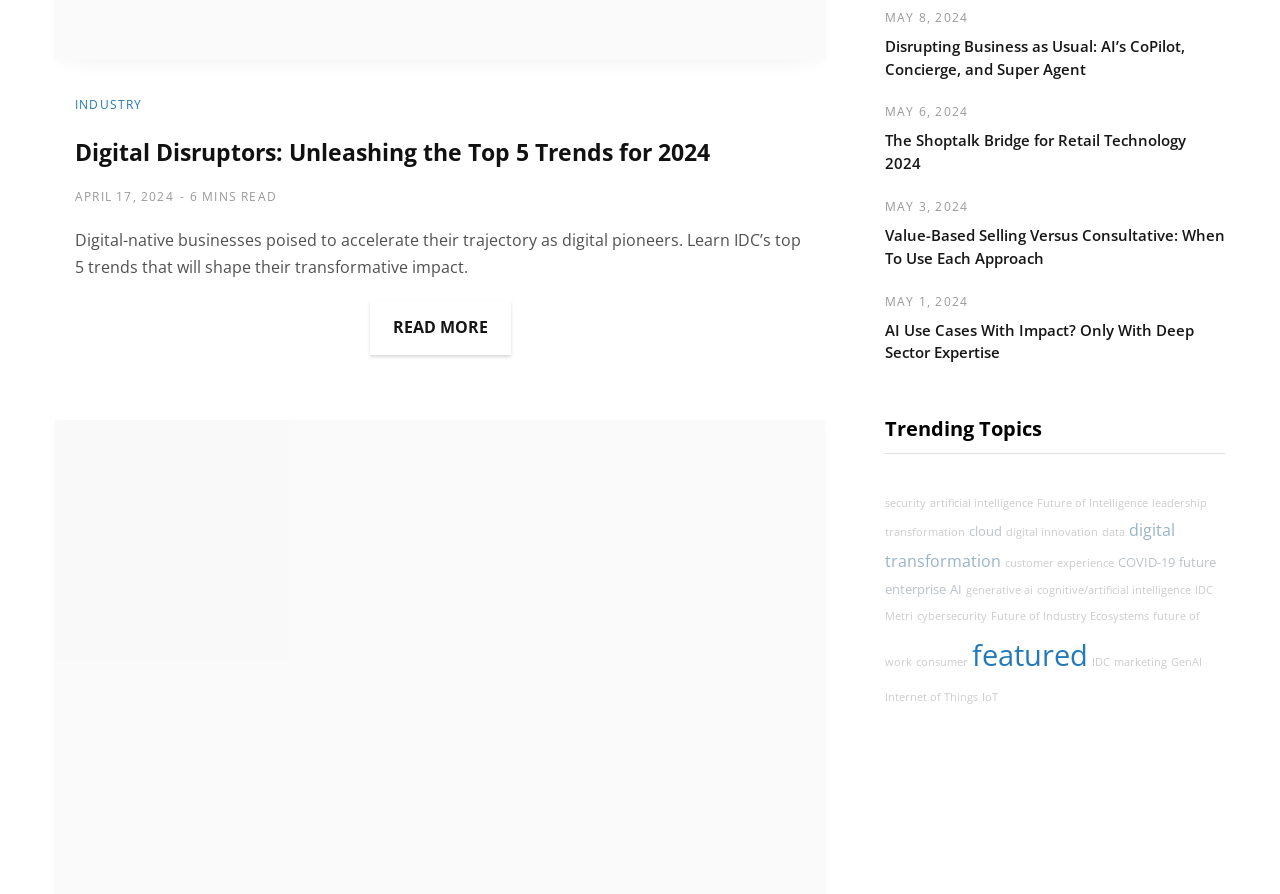Provide the bounding box coordinates of the HTML element described by the text: "digital innovation".

[0.786, 0.588, 0.858, 0.603]